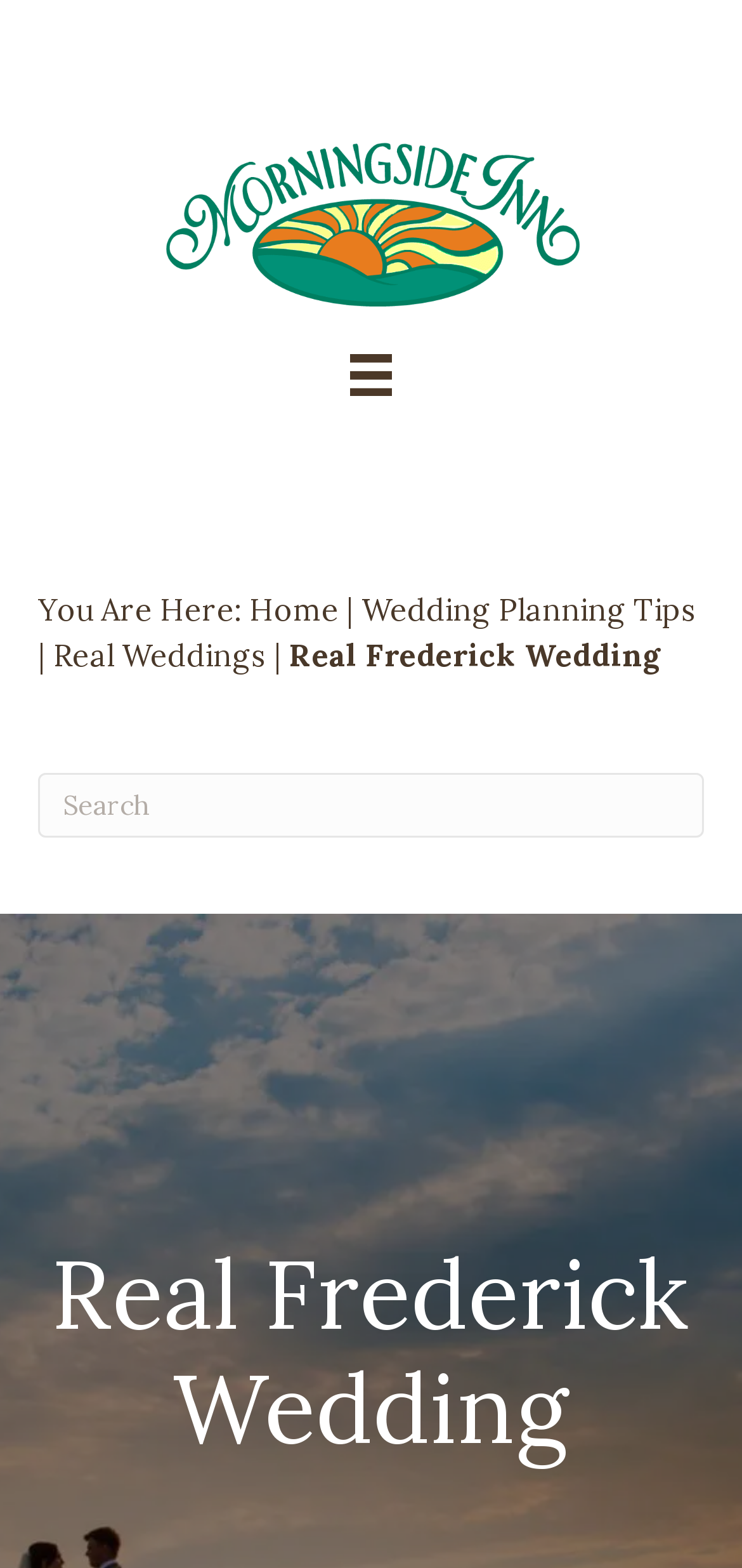Using the description: "aria-label="Menu"", determine the UI element's bounding box coordinates. Ensure the coordinates are in the format of four float numbers between 0 and 1, i.e., [left, top, right, bottom].

[0.435, 0.219, 0.565, 0.259]